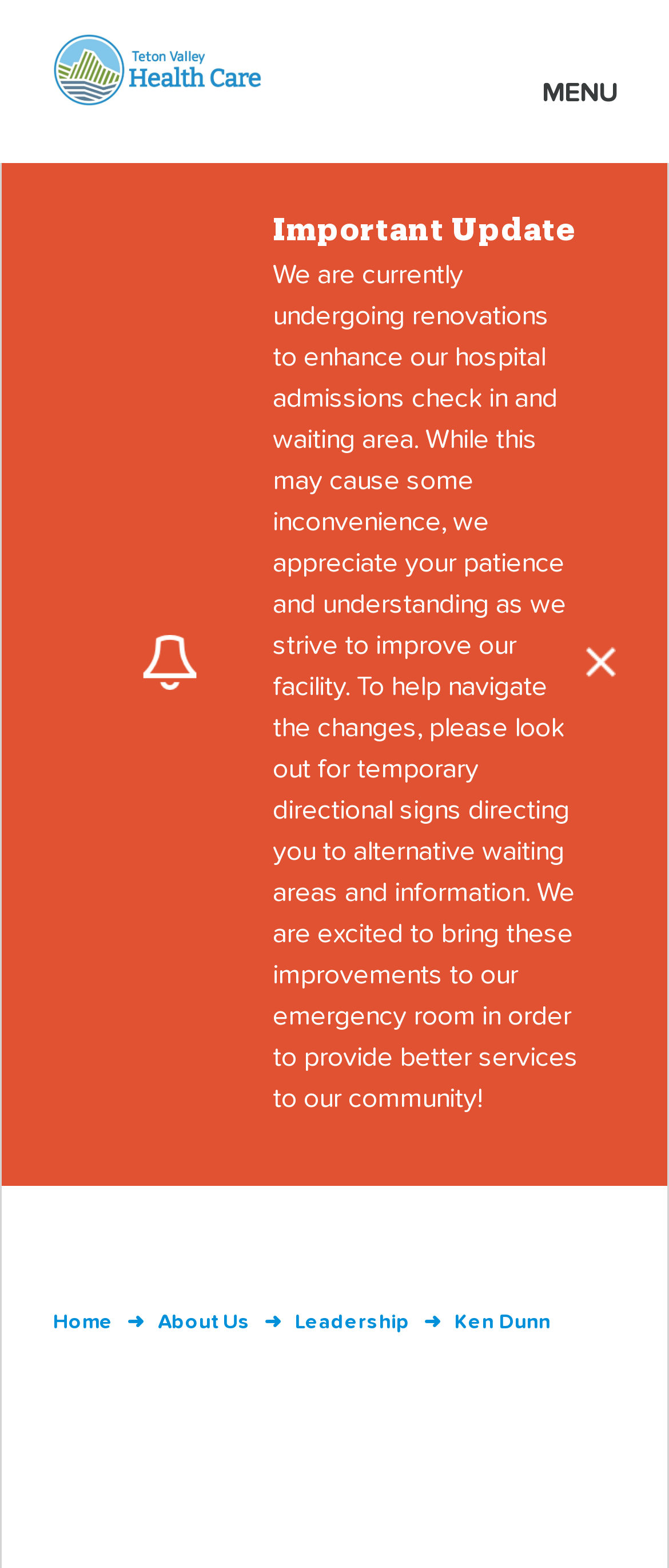What is the name of the health organization?
Using the image, elaborate on the answer with as much detail as possible.

The name of the health organization can be found in the link element and the image element, which both contain the text 'Teton Valley Health'.